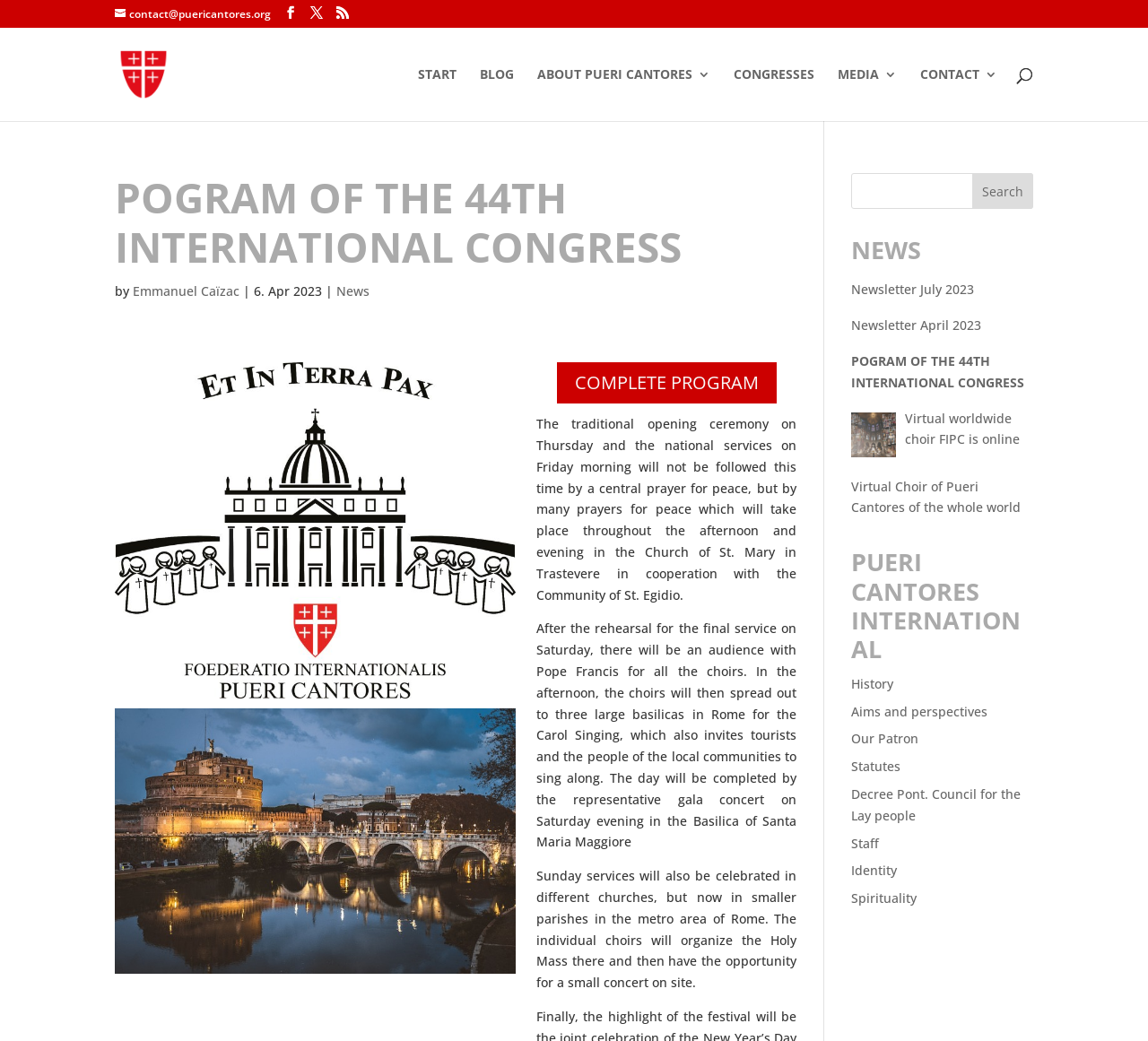Find the bounding box coordinates of the element you need to click on to perform this action: 'View the complete program'. The coordinates should be represented by four float values between 0 and 1, in the format [left, top, right, bottom].

[0.485, 0.348, 0.676, 0.387]